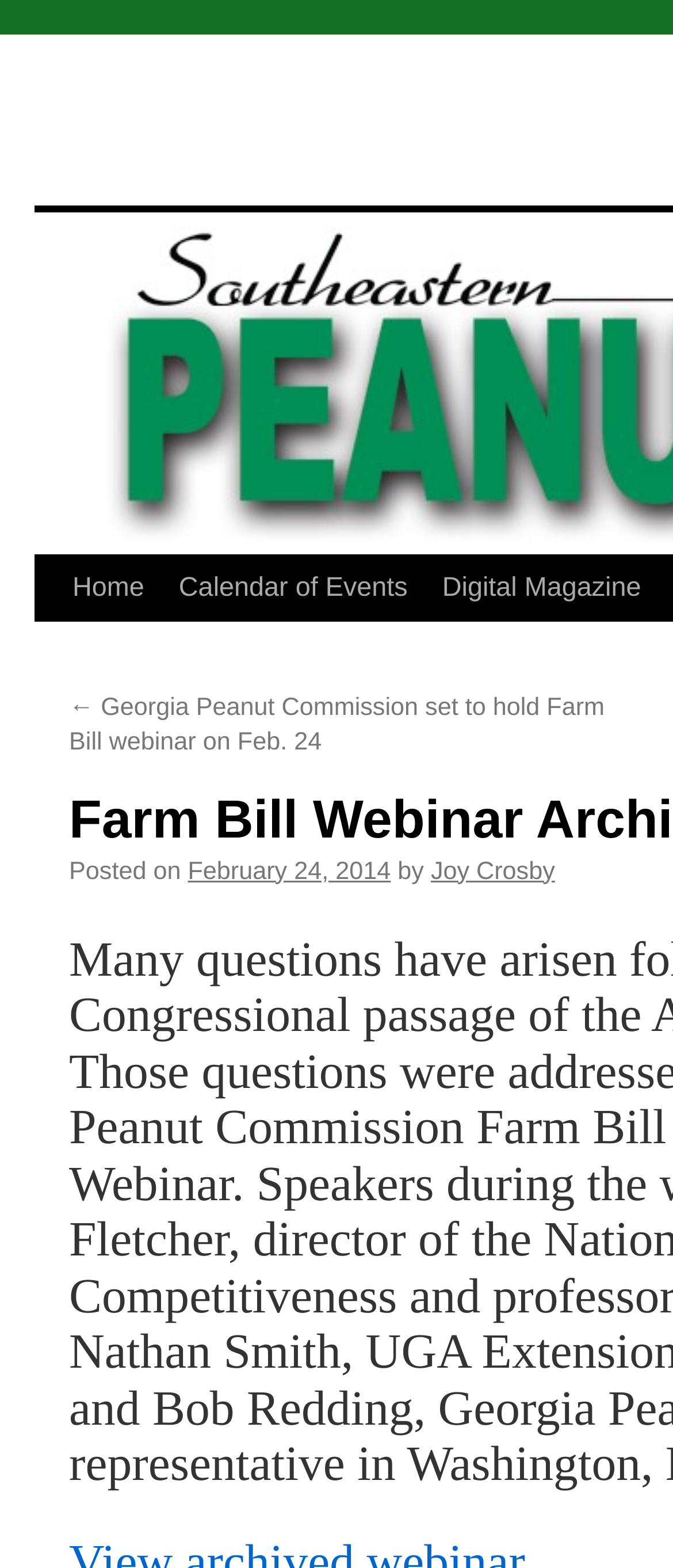Extract the primary heading text from the webpage.

Farm Bill Webinar Archive